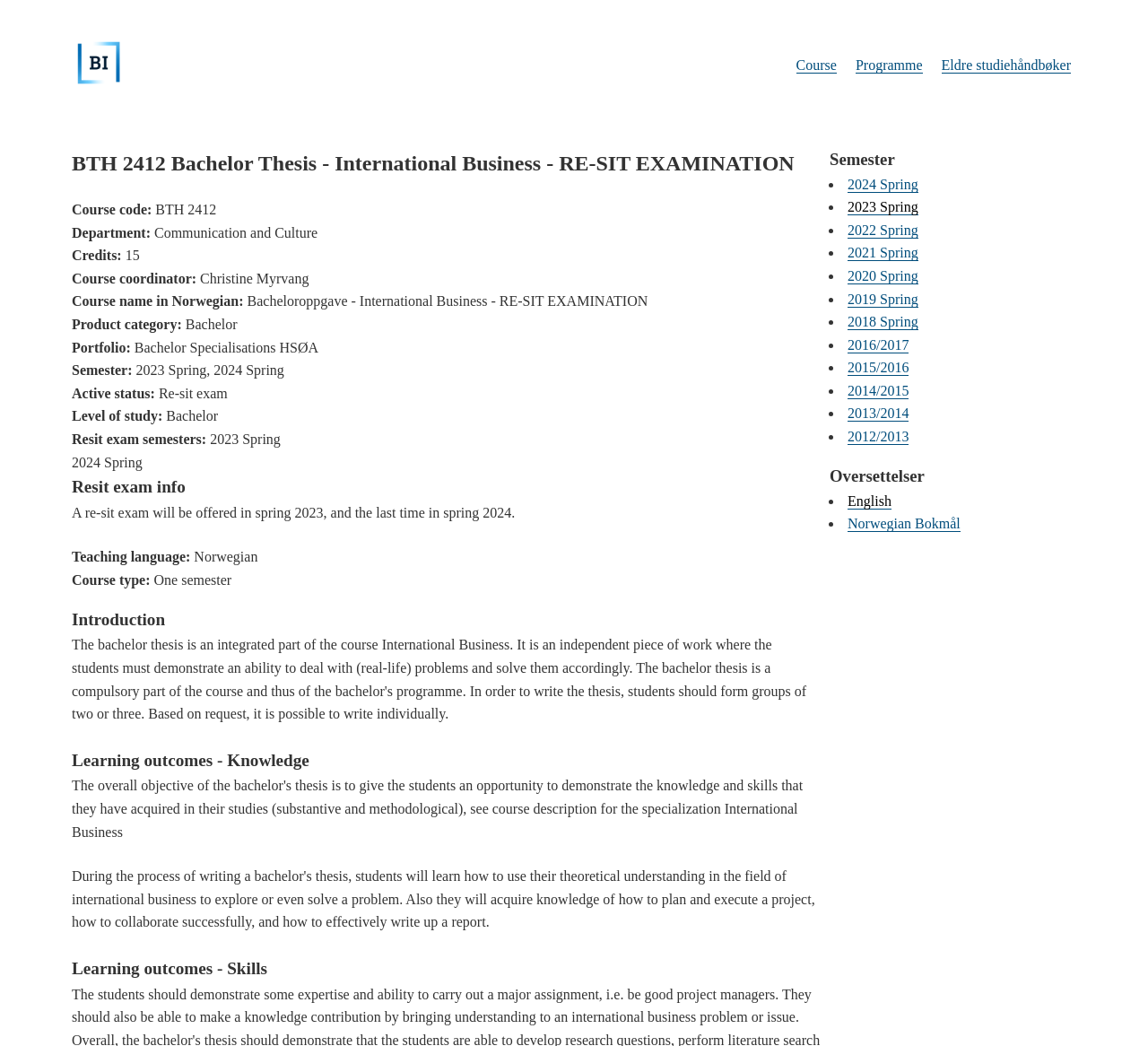Please specify the bounding box coordinates of the element that should be clicked to execute the given instruction: 'Go to Course'. Ensure the coordinates are four float numbers between 0 and 1, expressed as [left, top, right, bottom].

[0.693, 0.055, 0.729, 0.07]